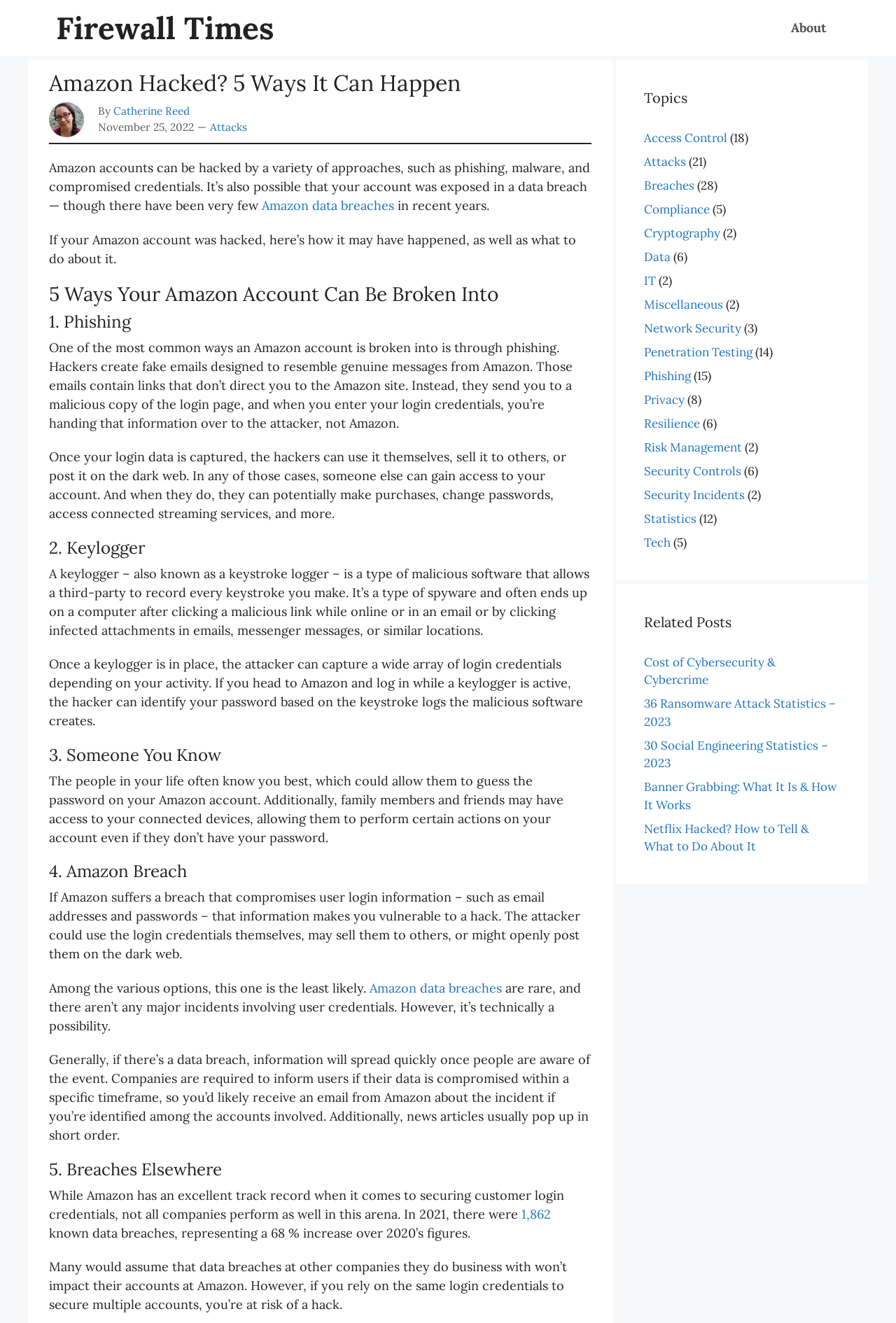Answer this question in one word or a short phrase: What are the ways an Amazon account can be broken into?

5 ways